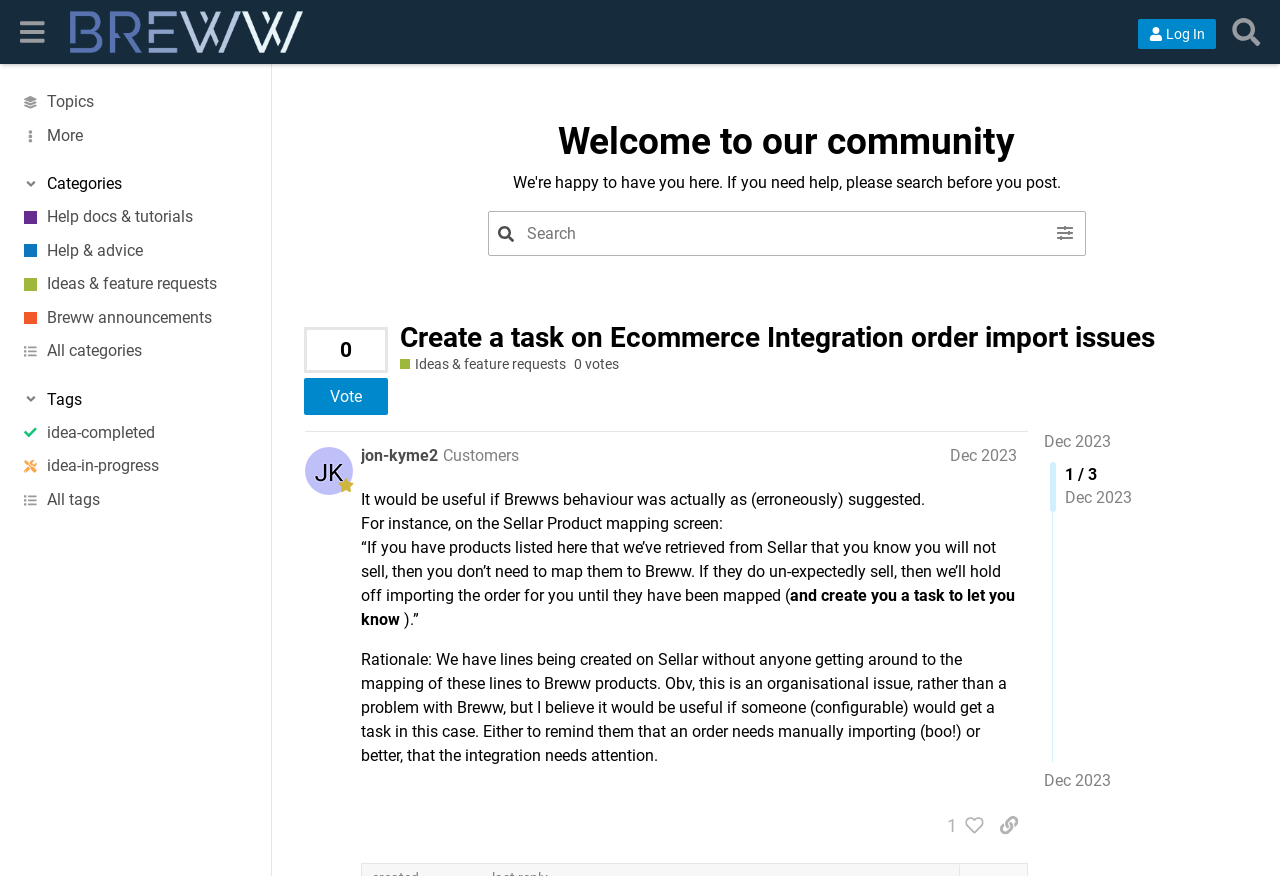Please determine the bounding box coordinates of the clickable area required to carry out the following instruction: "View the last post". The coordinates must be four float numbers between 0 and 1, represented as [left, top, right, bottom].

[0.816, 0.88, 0.868, 0.902]